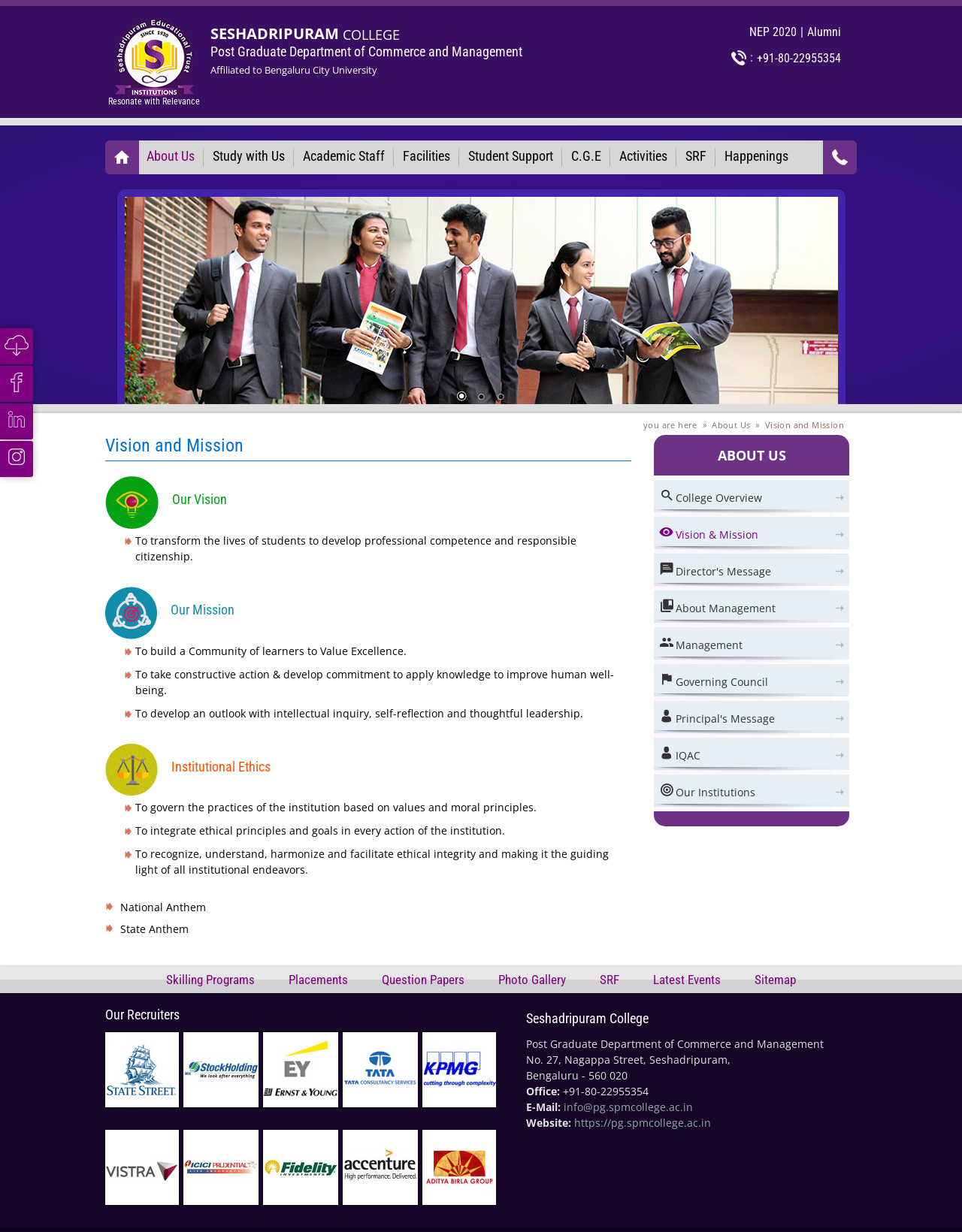Predict the bounding box of the UI element based on the description: "Question Papers". The coordinates should be four float numbers between 0 and 1, formatted as [left, top, right, bottom].

[0.397, 0.789, 0.483, 0.801]